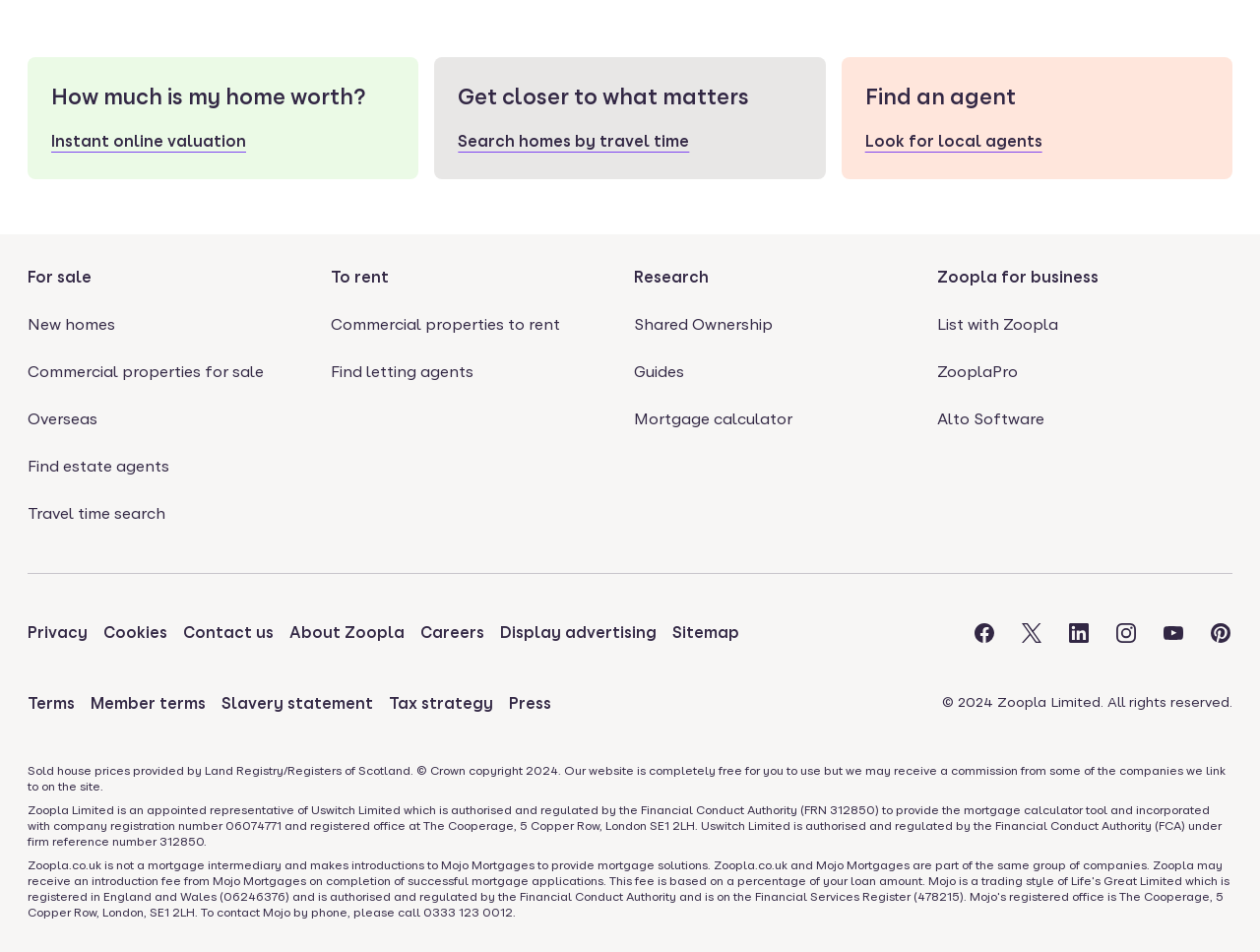What is the name of the company behind this website?
Using the picture, provide a one-word or short phrase answer.

Zoopla Limited